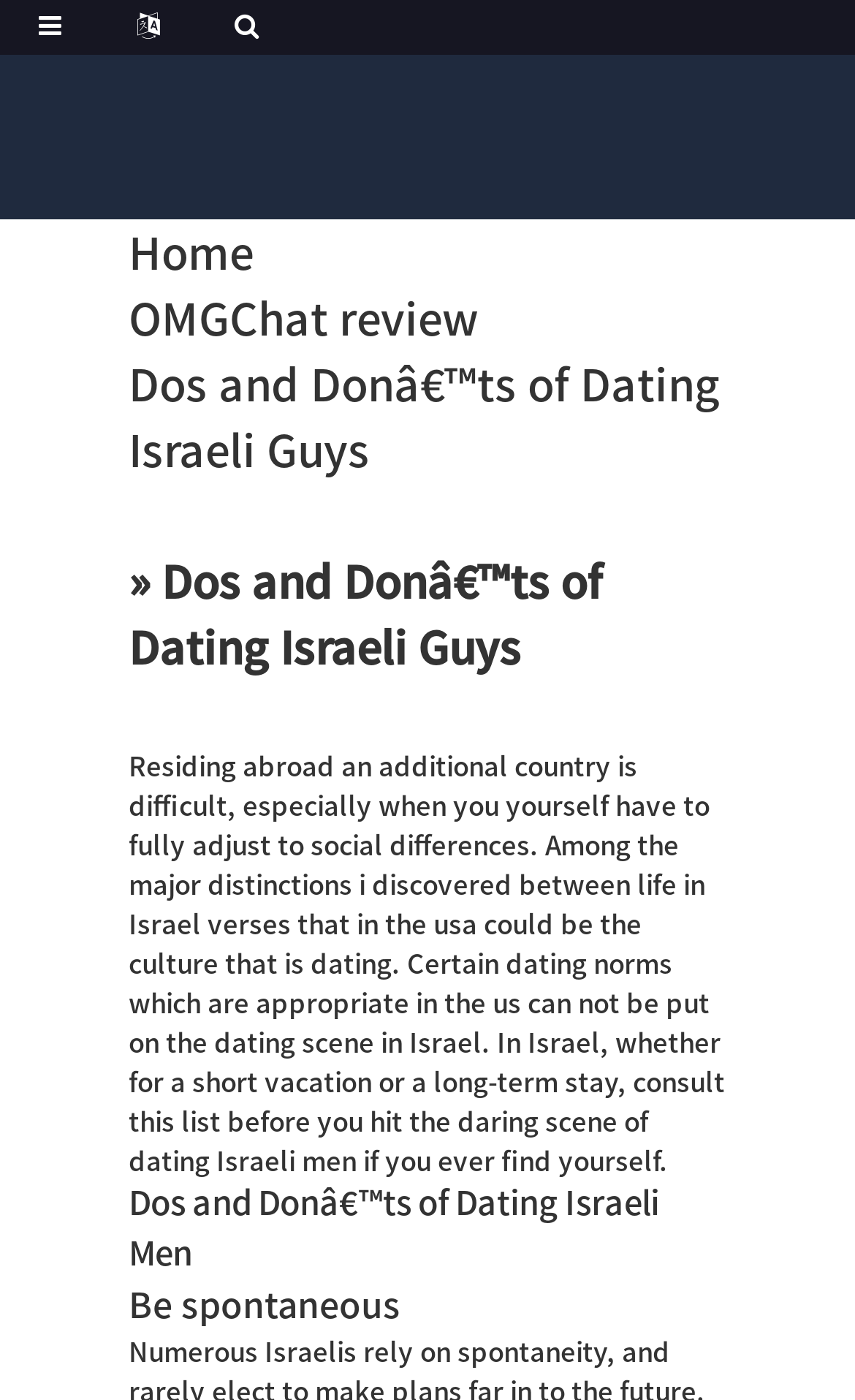Provide the bounding box coordinates of the HTML element described by the text: "OMGChat review". The coordinates should be in the format [left, top, right, bottom] with values between 0 and 1.

[0.15, 0.211, 0.56, 0.243]